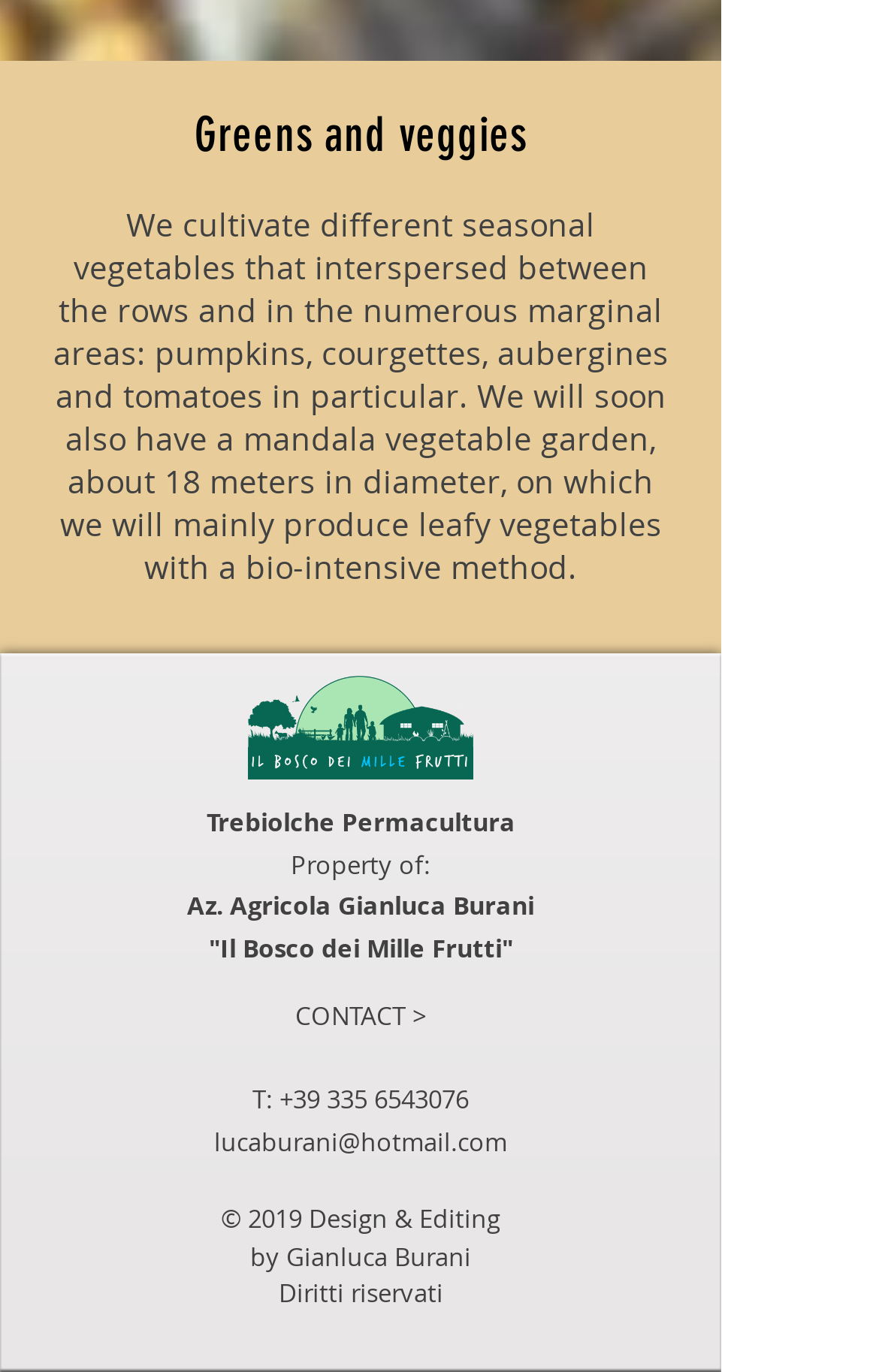Provide a one-word or brief phrase answer to the question:
What is the name of the property?

Il Bosco dei Mille Frutti